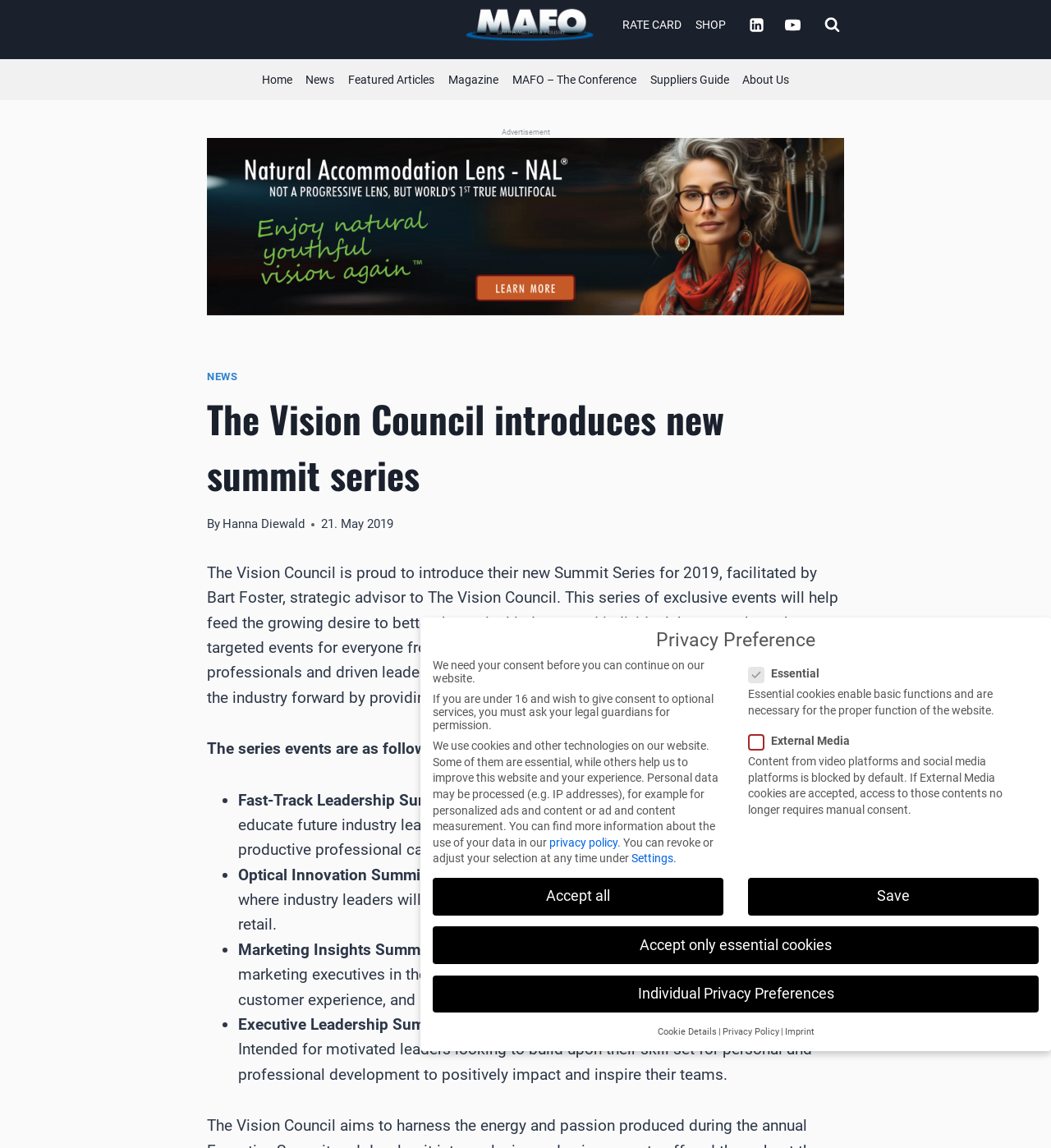Please specify the bounding box coordinates of the clickable region to carry out the following instruction: "Scroll to top". The coordinates should be four float numbers between 0 and 1, in the format [left, top, right, bottom].

[0.959, 0.878, 0.977, 0.894]